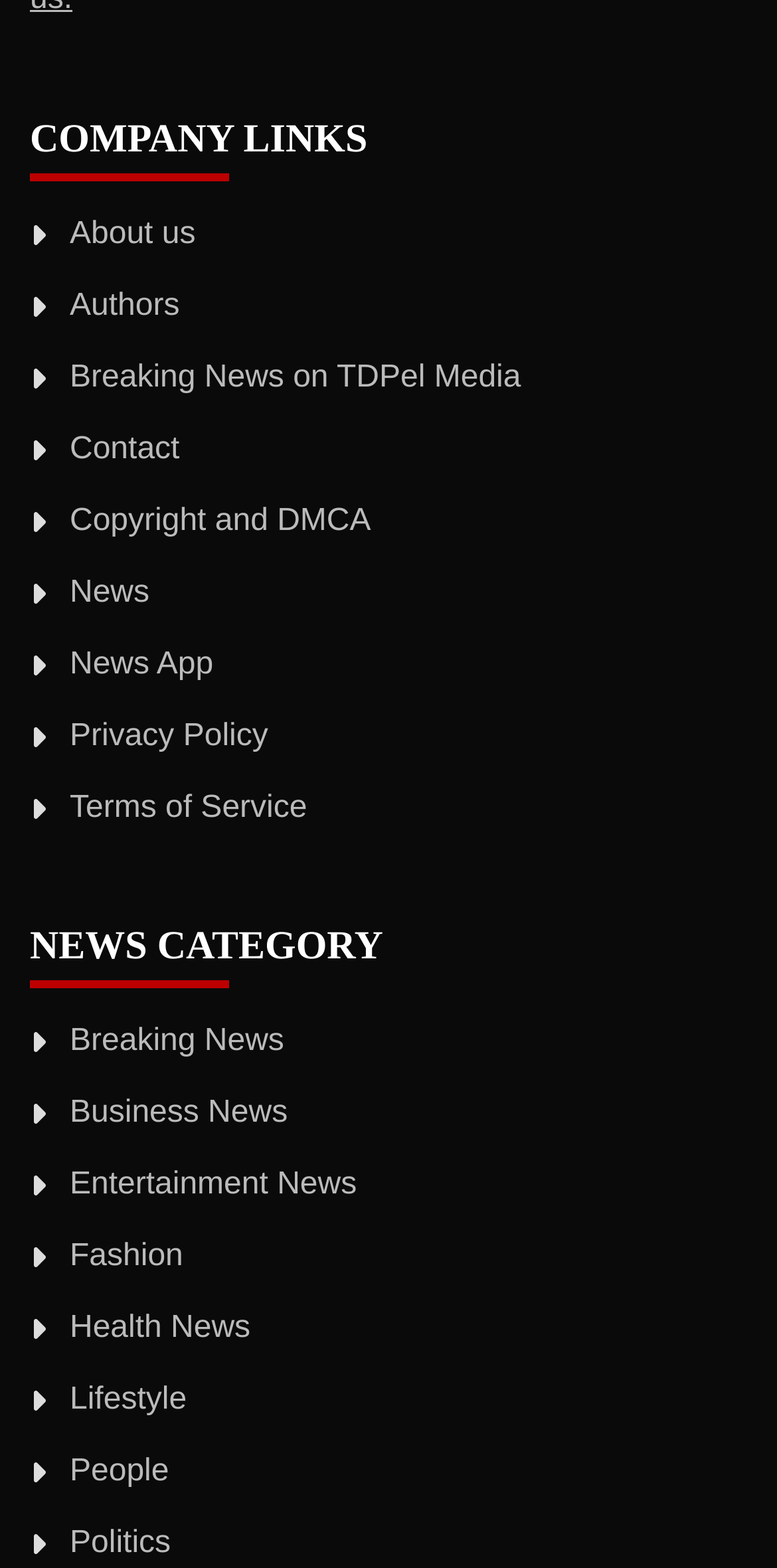Provide a brief response to the question using a single word or phrase: 
How many categories are under NEWS CATEGORY?

10